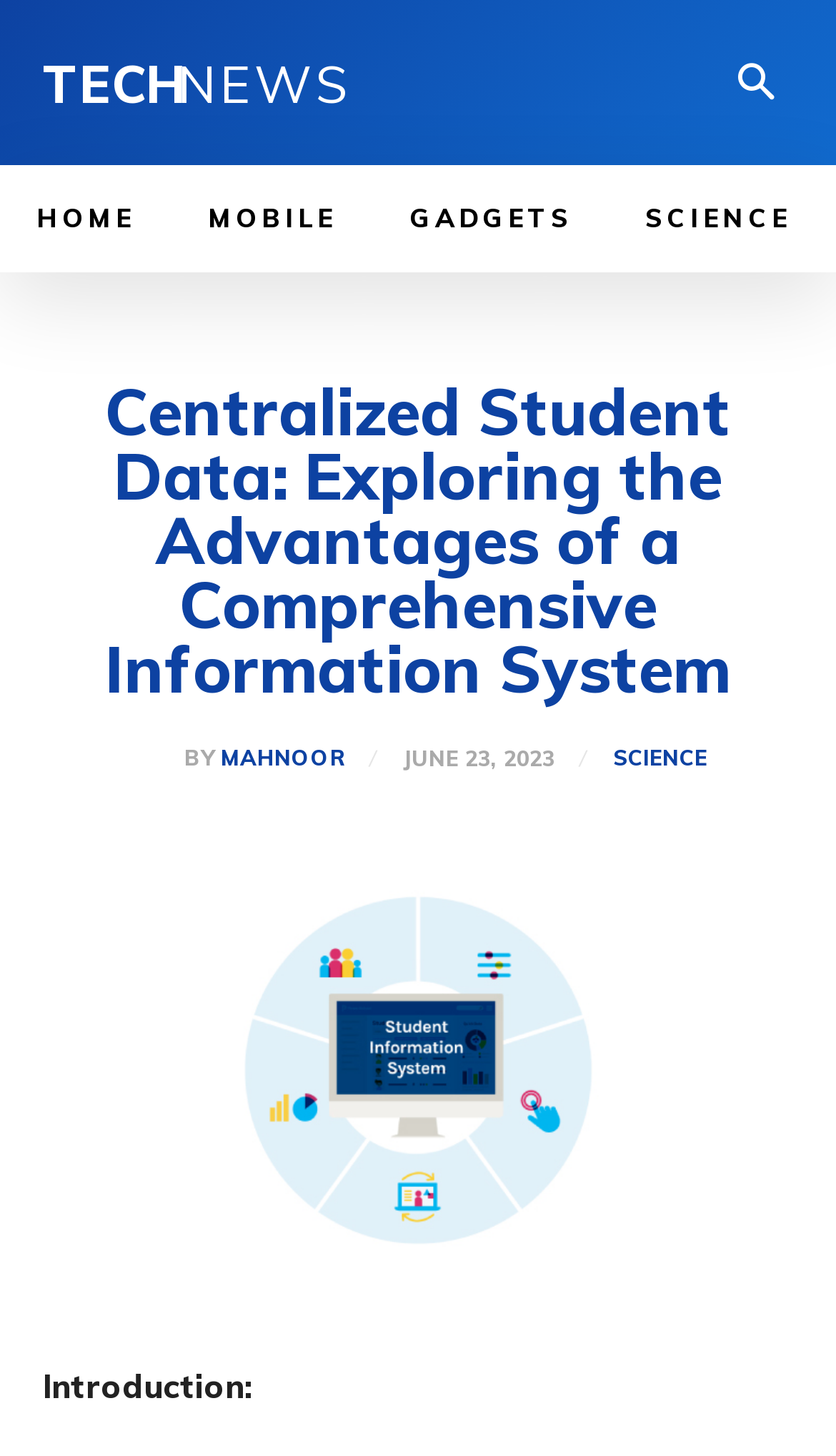What is the topic of the article?
Based on the image, provide a one-word or brief-phrase response.

Centralized Student Data